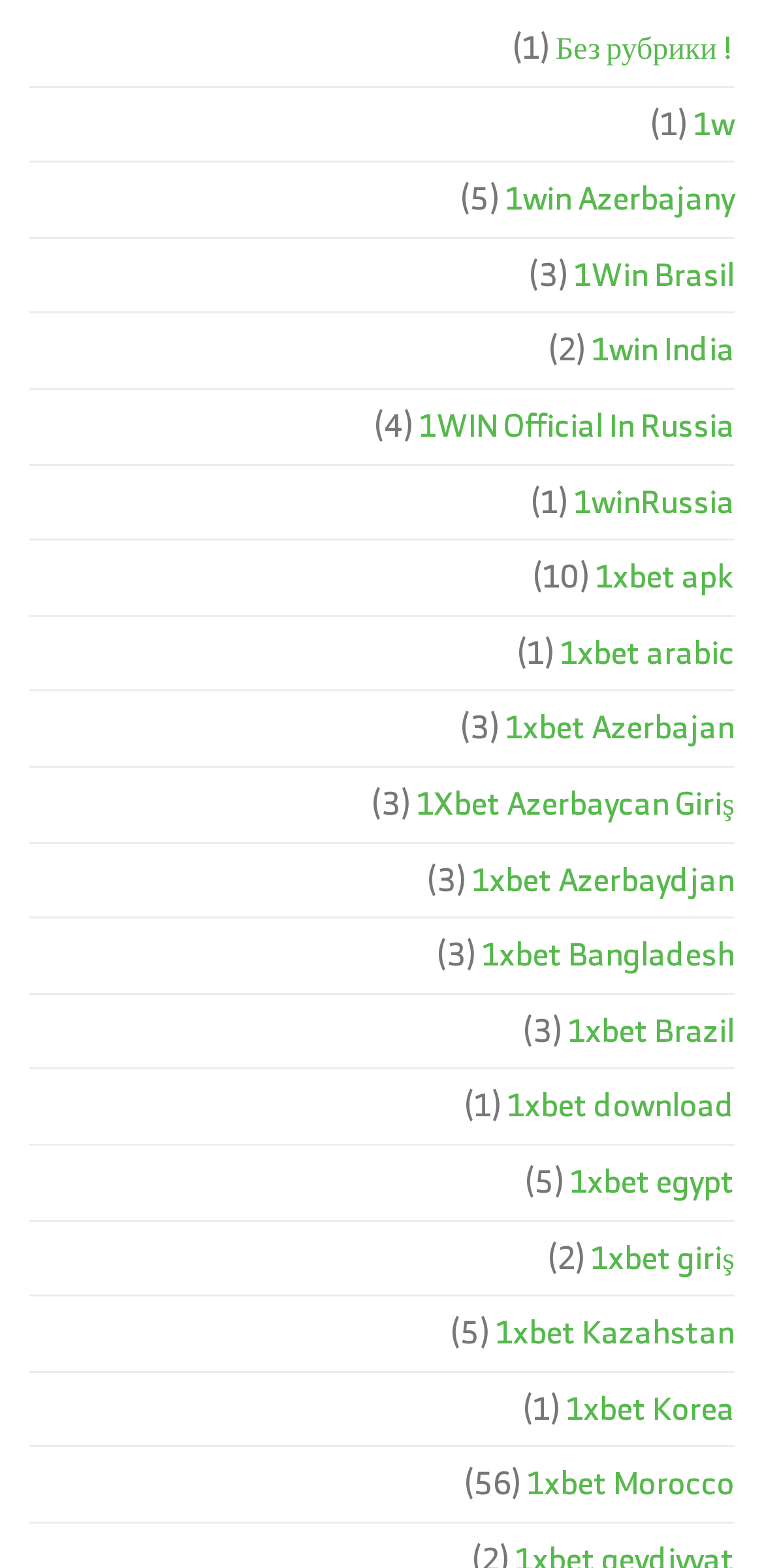Provide a brief response using a word or short phrase to this question:
What is the text of the last link?

1xbet Morocco